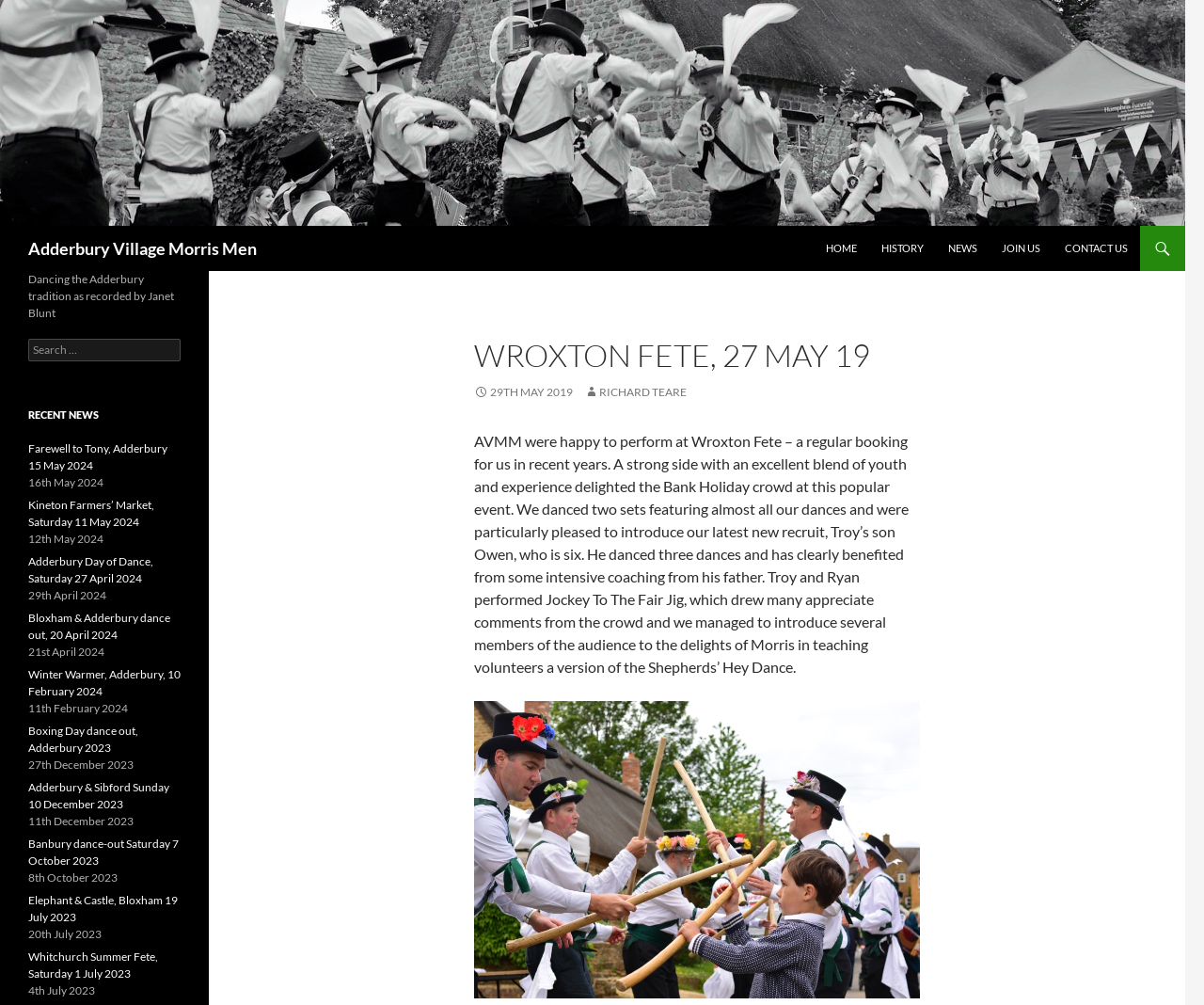Give a one-word or one-phrase response to the question:
What is the date of the Wroxton Fete event?

27 May 19